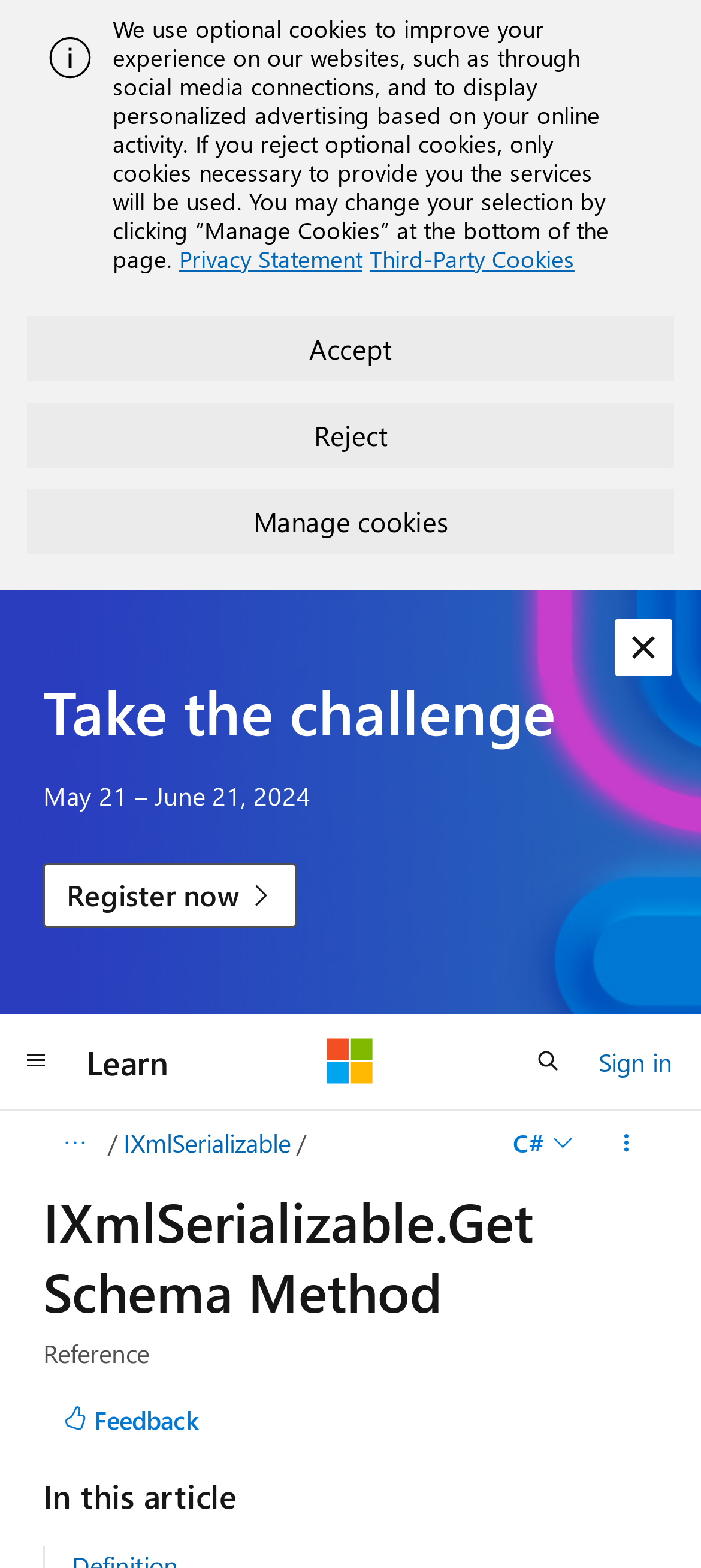Identify the bounding box coordinates of the clickable region required to complete the instruction: "Click the C# button". The coordinates should be given as four float numbers within the range of 0 and 1, i.e., [left, top, right, bottom].

[0.702, 0.711, 0.848, 0.747]